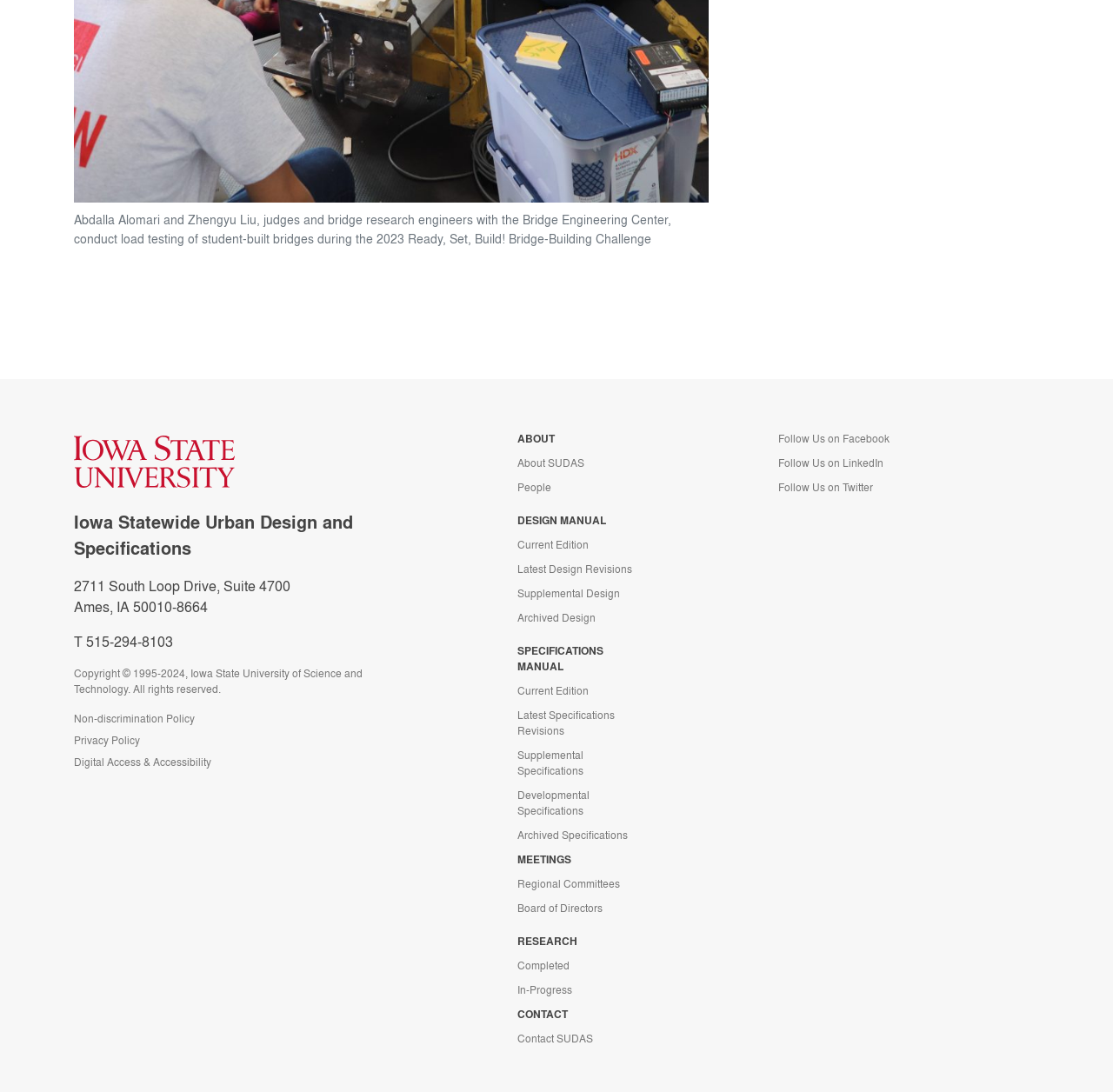For the element described, predict the bounding box coordinates as (top-left x, top-left y, bottom-right x, bottom-right y). All values should be between 0 and 1. Element description: Archived Specifications

[0.465, 0.758, 0.605, 0.773]